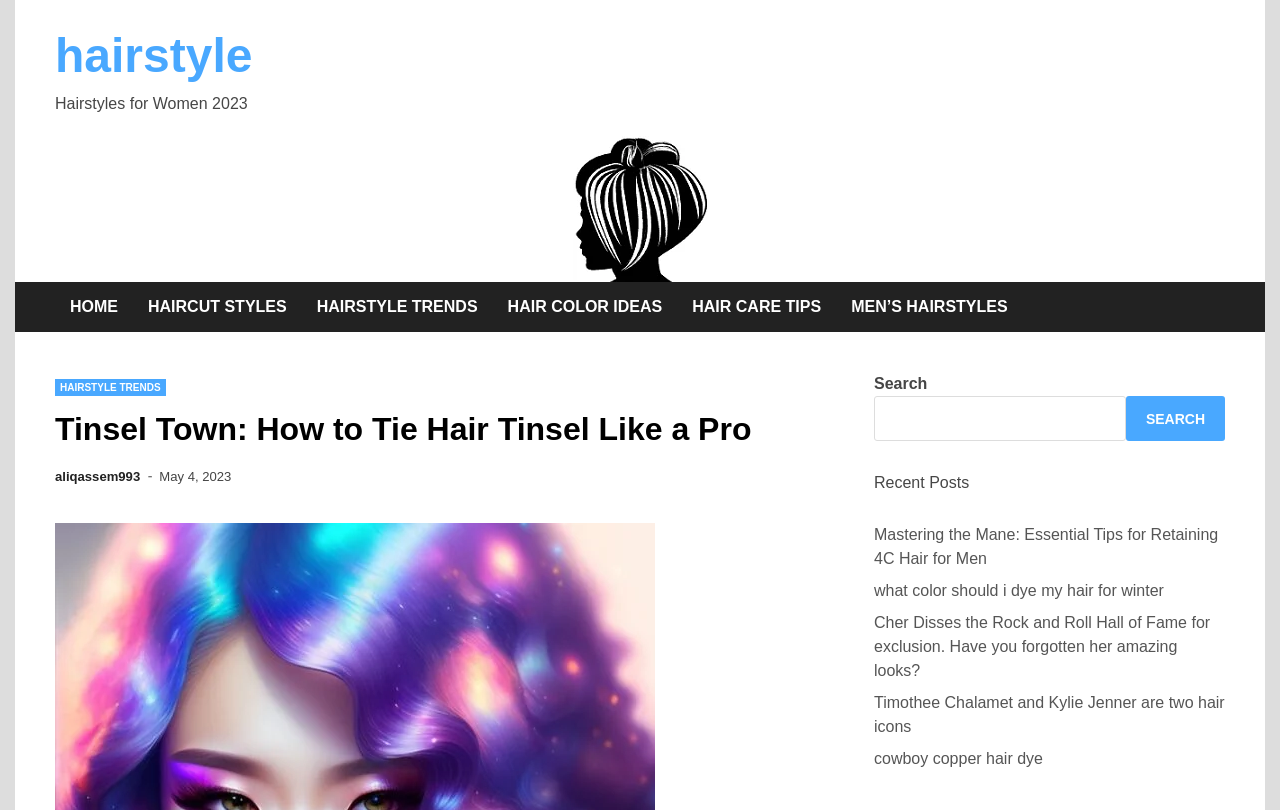Elaborate on the webpage's design and content in a detailed caption.

The webpage is about hairstyles and hair care, with a focus on tying hair tinsel. At the top, there is a header section with links to different categories, including "HOME", "HAIRCUT STYLES", "HAIRSTYLE TRENDS", "HAIR COLOR IDEAS", "HAIR CARE TIPS", and "MEN’S HAIRSTYLES". 

Below the header, there is a prominent heading that reads "Tinsel Town: How to Tie Hair Tinsel Like a Pro". Next to the heading, there is a link to the author's profile, "aliqassem993", and a small image. The date "May 4, 2023" is also displayed nearby.

On the right side of the page, there is a search bar with a button labeled "SEARCH". Above the search bar, there is a section titled "Recent Posts" that lists several links to recent articles, including "Mastering the Mane: Essential Tips for Retaining 4C Hair for Men", "what color should i dye my hair for winter", and others.

There are also several images scattered throughout the page, including a hairstyle image near the top and a small icon next to the search button. Overall, the page appears to be a blog or article about hairstyles, with a focus on tying hair tinsel and featuring several related links and images.